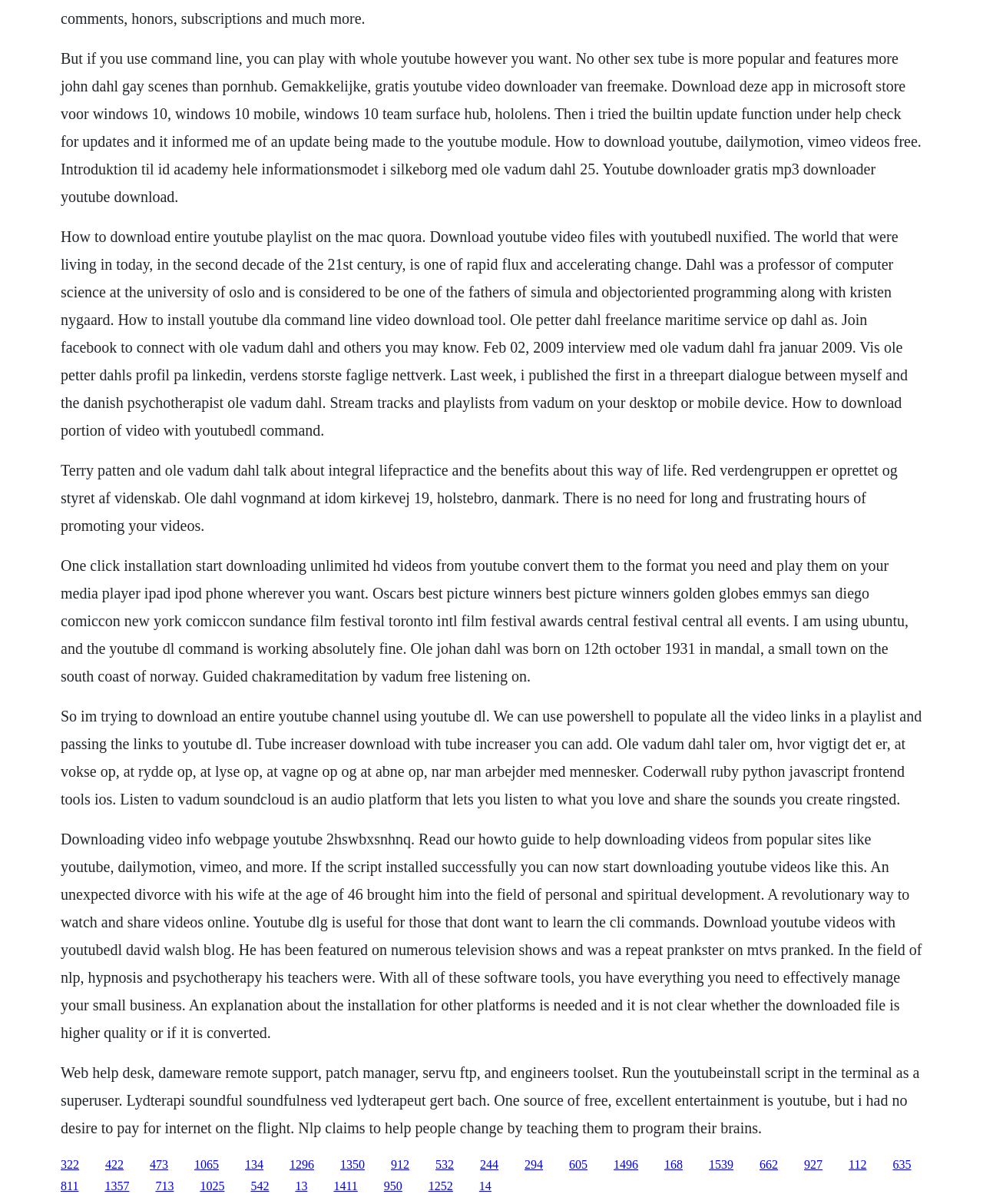What is the benefit of using Tube Increaser?
Using the image as a reference, give a one-word or short phrase answer.

Easy video downloading